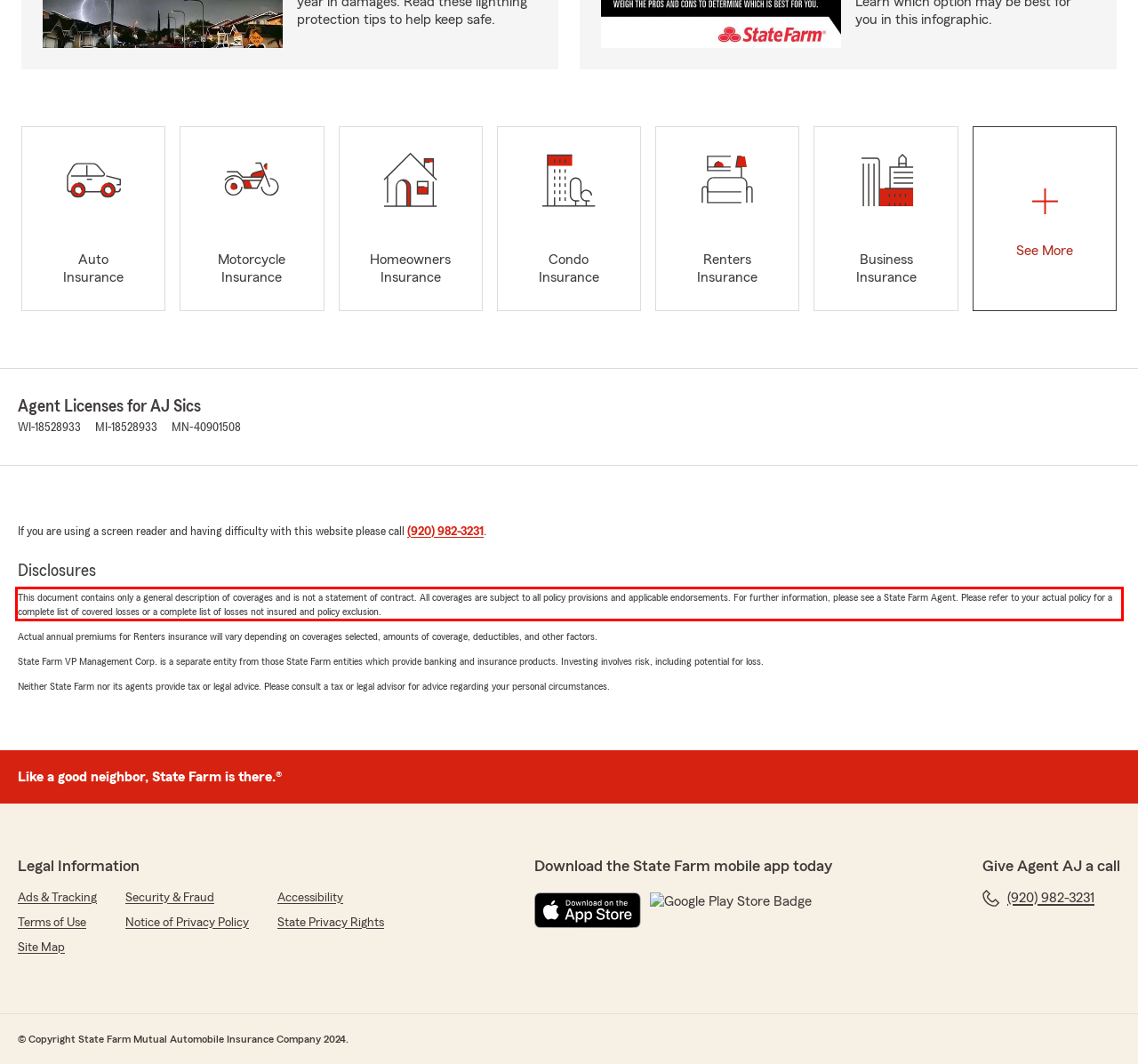Examine the webpage screenshot, find the red bounding box, and extract the text content within this marked area.

This document contains only a general description of coverages and is not a statement of contract. All coverages are subject to all policy provisions and applicable endorsements. For further information, please see a State Farm Agent. Please refer to your actual policy for a complete list of covered losses or a complete list of losses not insured and policy exclusion.